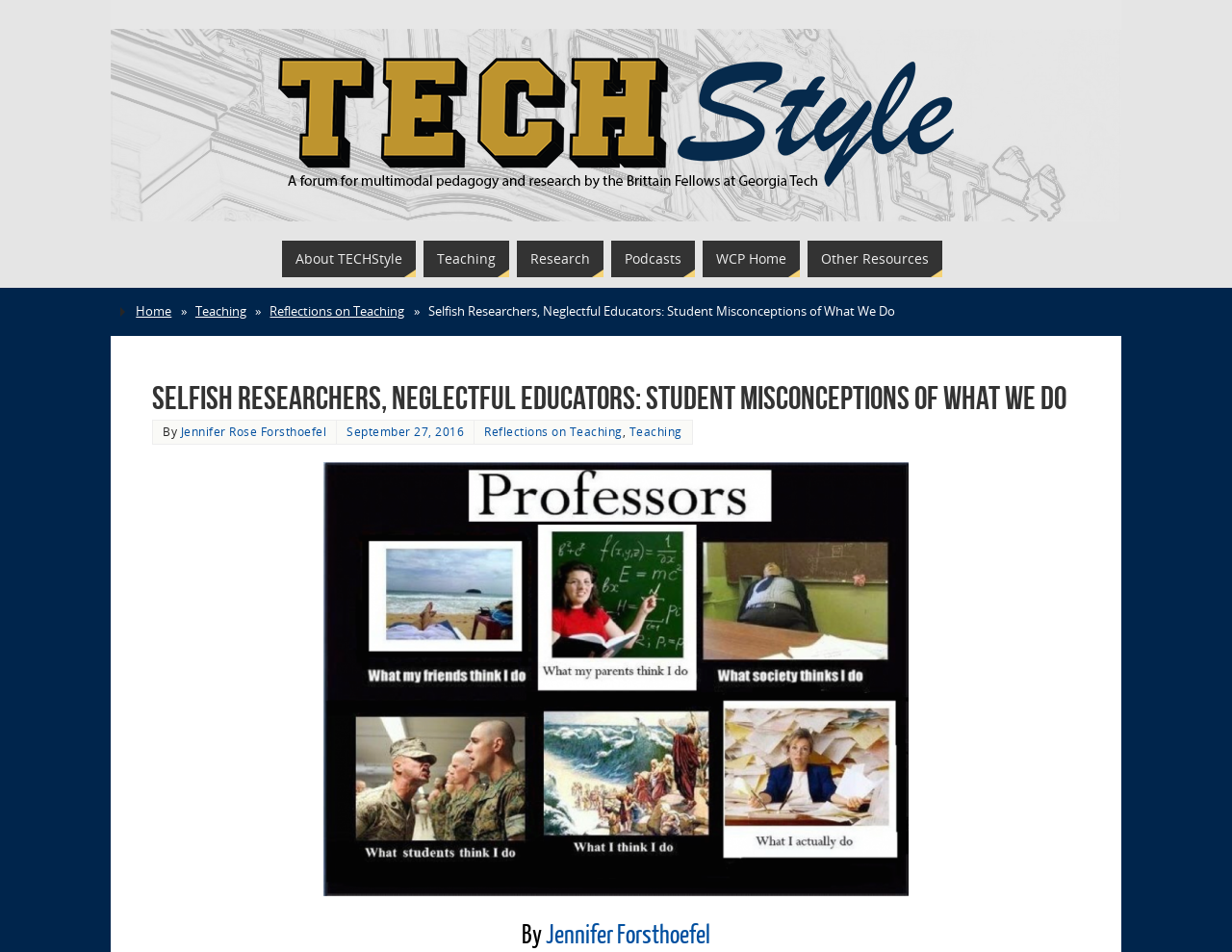What is the category of the link 'Reflections on Teaching'?
Please craft a detailed and exhaustive response to the question.

I found the category by looking at the link 'Reflections on Teaching' and noticing that it is under the main heading 'Selfish Researchers, Neglectful Educators: Student Misconceptions of What We Do', which is related to teaching.